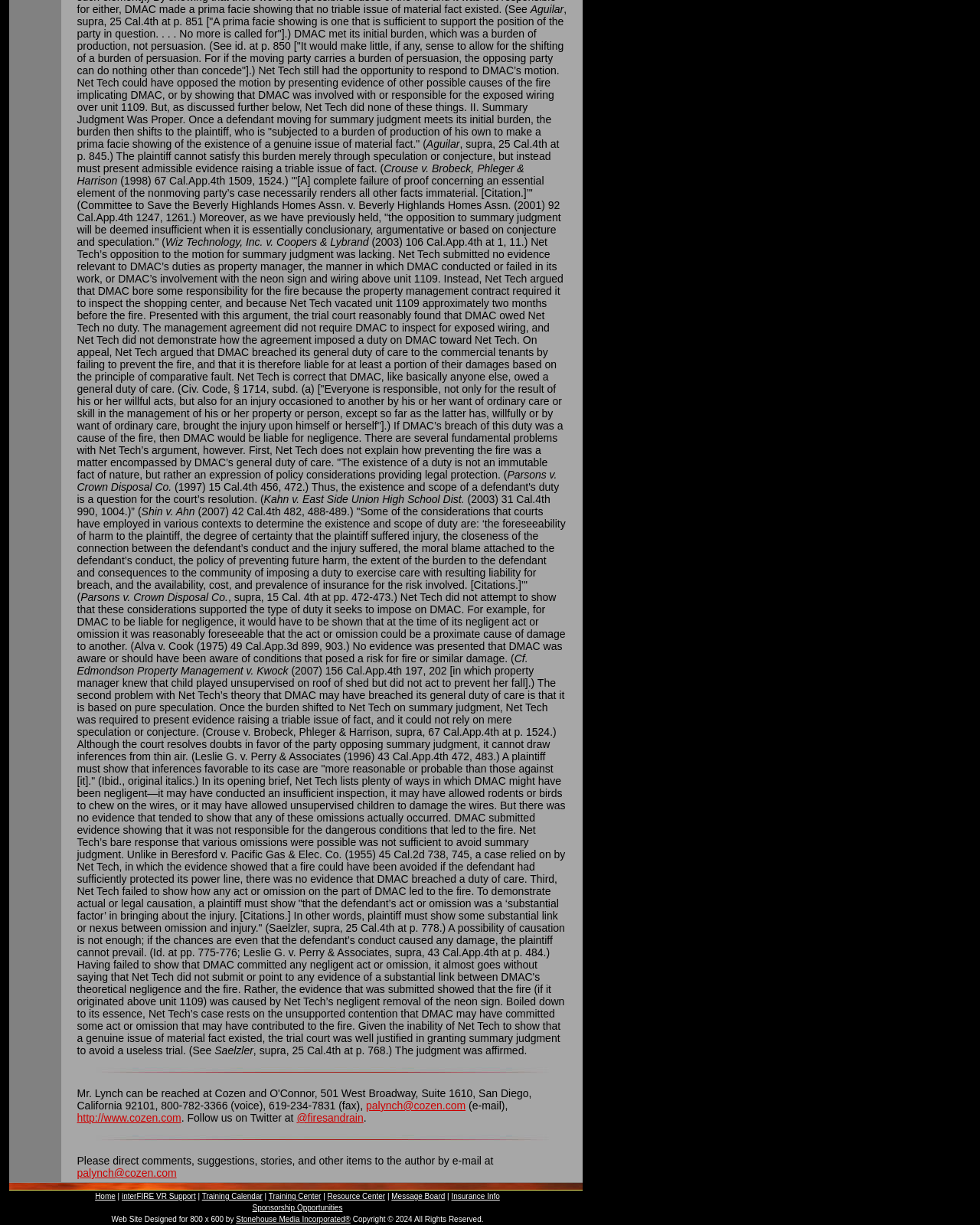Point out the bounding box coordinates of the section to click in order to follow this instruction: "Check the Training Calendar".

[0.206, 0.973, 0.268, 0.98]